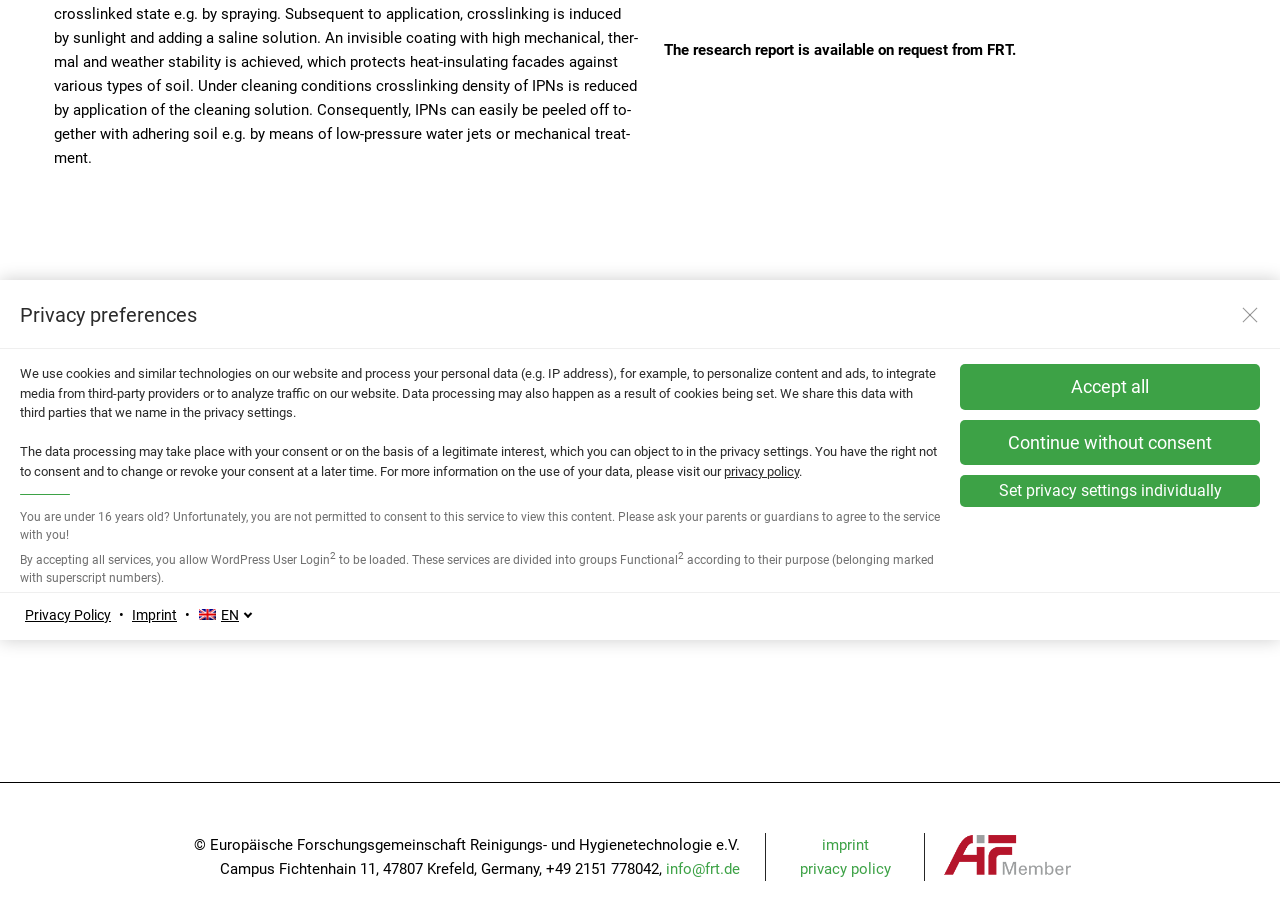Calculate the bounding box coordinates for the UI element based on the following description: "Imprint". Ensure the coordinates are four float numbers between 0 and 1, i.e., [left, top, right, bottom].

[0.099, 0.657, 0.142, 0.675]